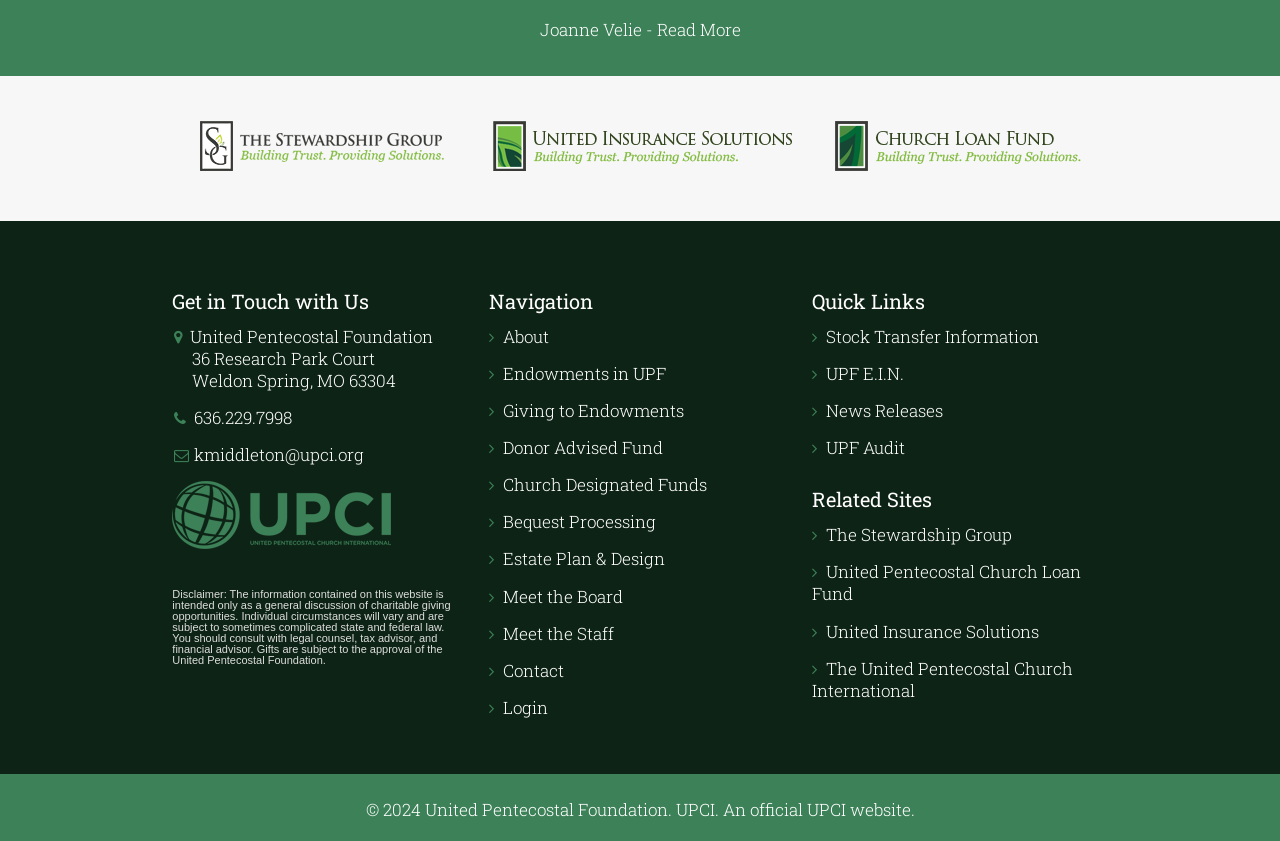Please find the bounding box coordinates of the element that needs to be clicked to perform the following instruction: "Learn more about deals". The bounding box coordinates should be four float numbers between 0 and 1, represented as [left, top, right, bottom].

None